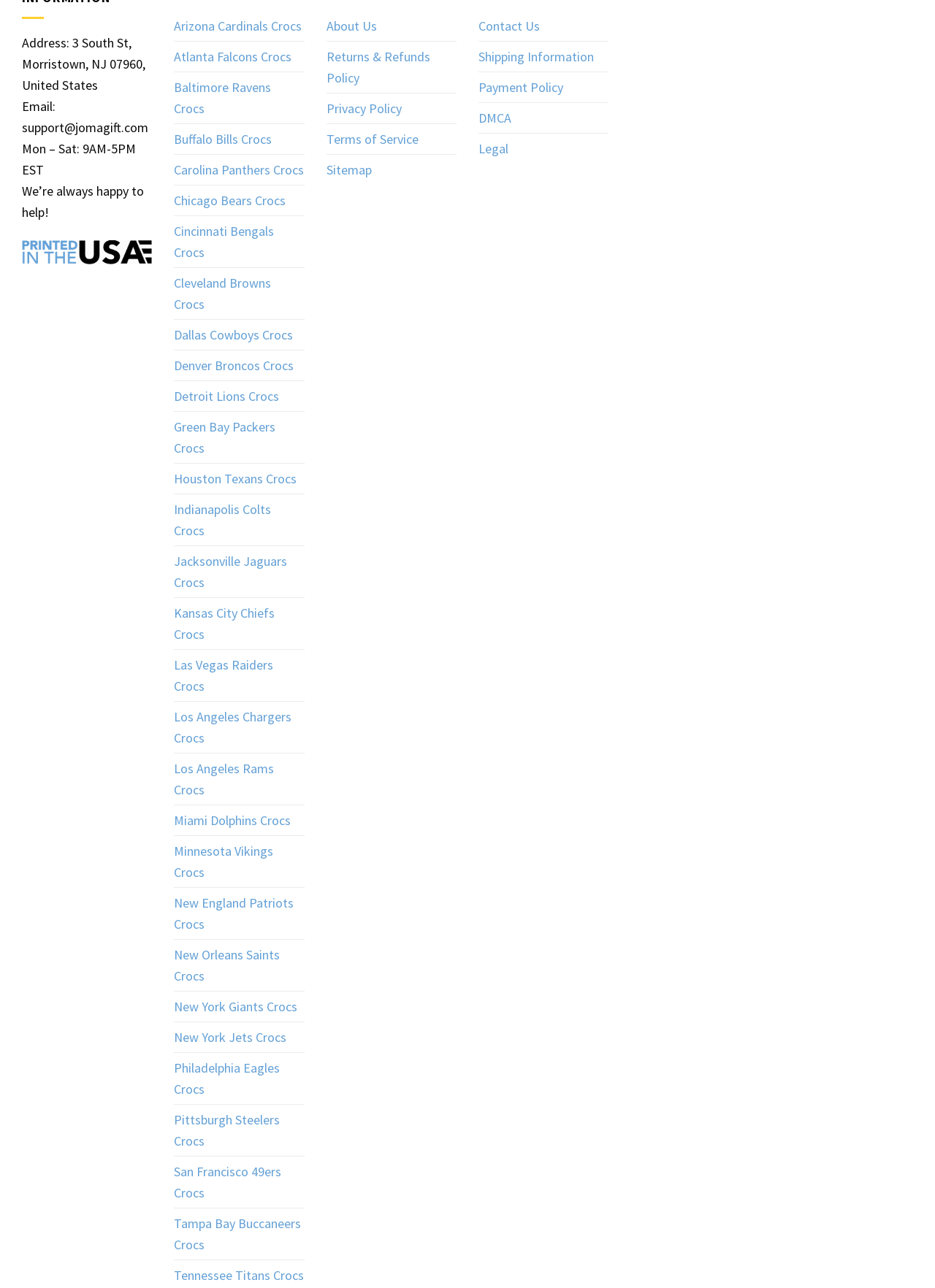Please specify the bounding box coordinates in the format (top-left x, top-left y, bottom-right x, bottom-right y), with all values as floating point numbers between 0 and 1. Identify the bounding box of the UI element described by: Legal

[0.512, 0.104, 0.544, 0.127]